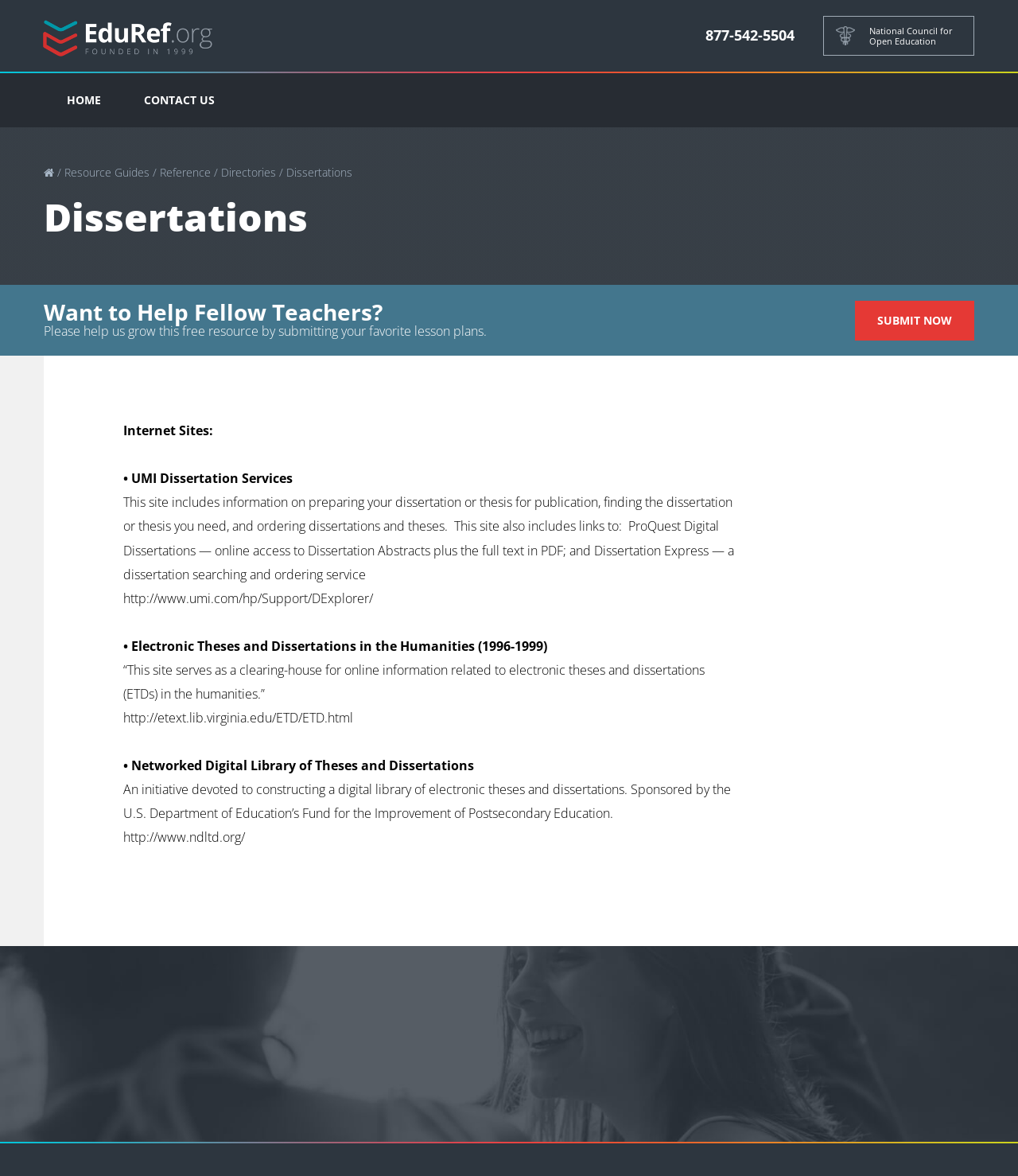Determine the bounding box coordinates of the region that needs to be clicked to achieve the task: "go to Educator's Reference Desk".

[0.04, 0.014, 0.212, 0.048]